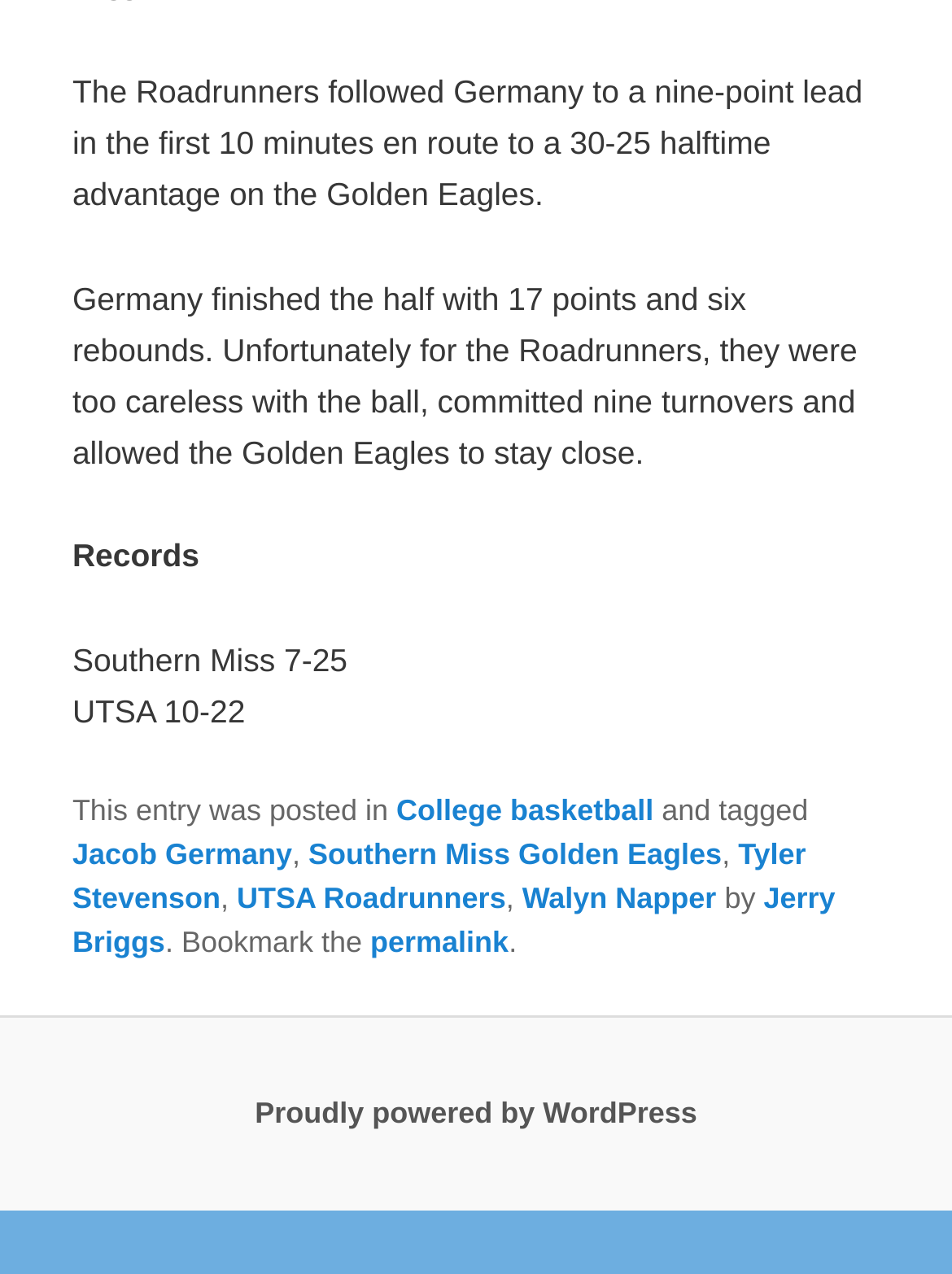Who scored 17 points in the first half?
Provide a detailed answer to the question, using the image to inform your response.

The article mentions that 'Germany finished the half with 17 points and six rebounds.'